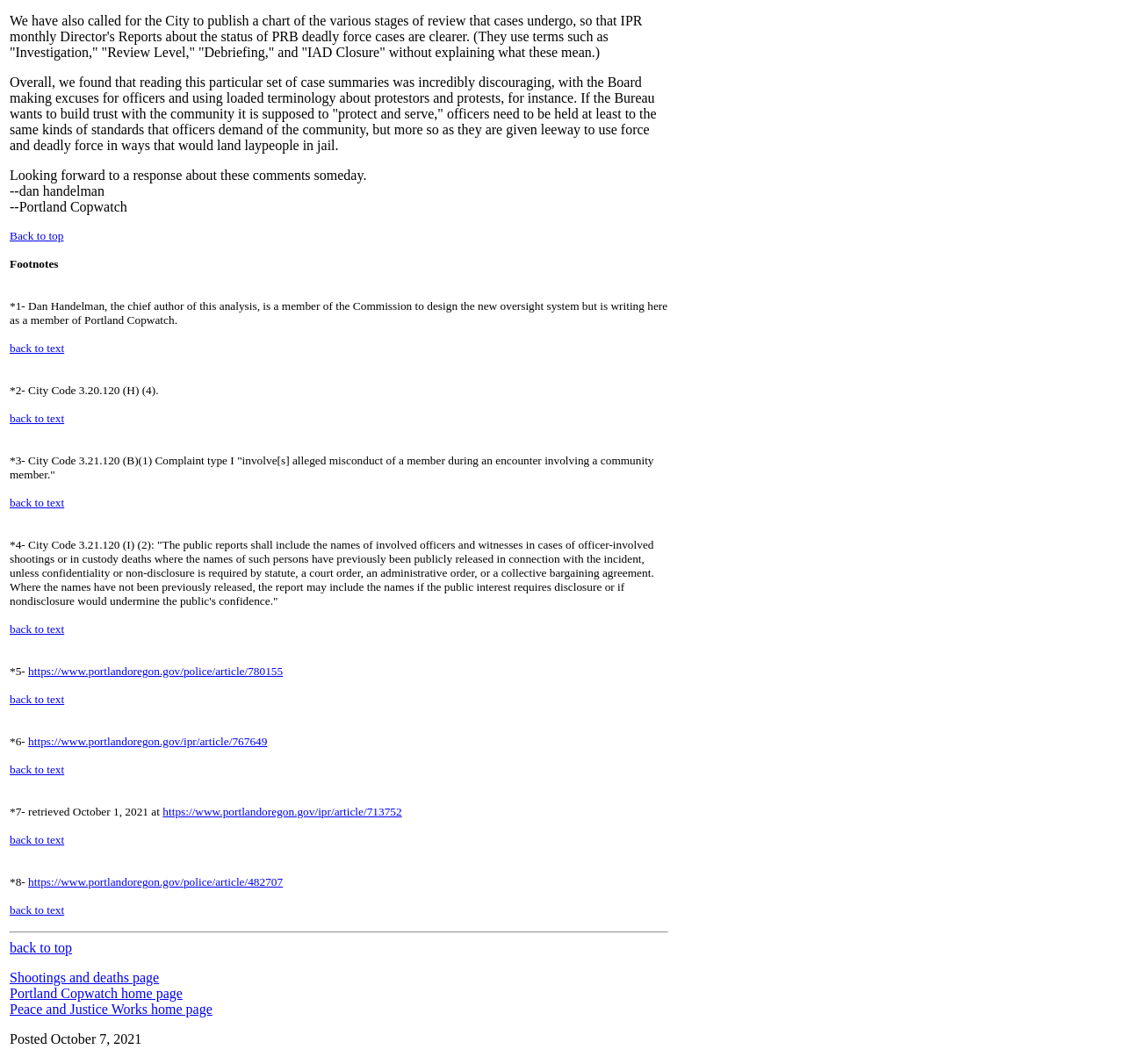Please locate the bounding box coordinates for the element that should be clicked to achieve the following instruction: "Click on the link 'https://www.portlandoregon.gov/police/article/780155'". Ensure the coordinates are given as four float numbers between 0 and 1, i.e., [left, top, right, bottom].

[0.025, 0.625, 0.252, 0.637]